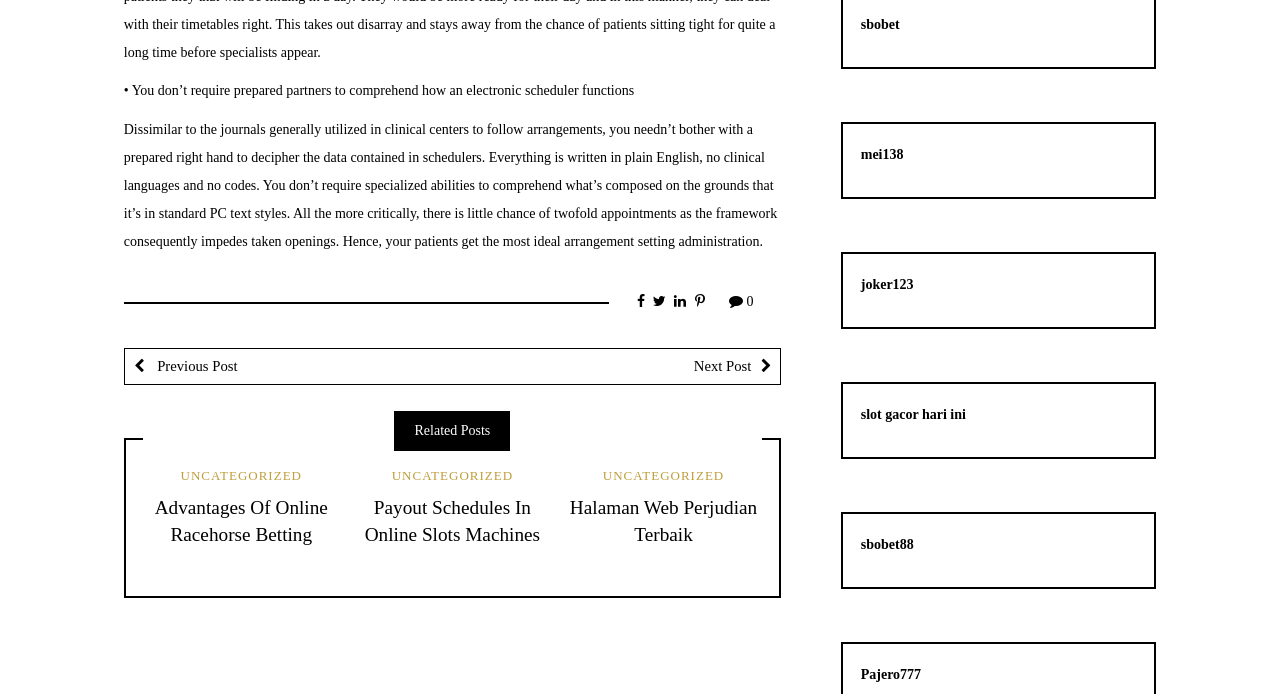Can you look at the image and give a comprehensive answer to the question:
What is the main advantage of electronic schedulers?

According to the text, one of the main advantages of electronic schedulers is that they do not require specialized skills to comprehend what's written on them because it's in standard PC text fonts, and there is no need to decipher clinical languages and codes.